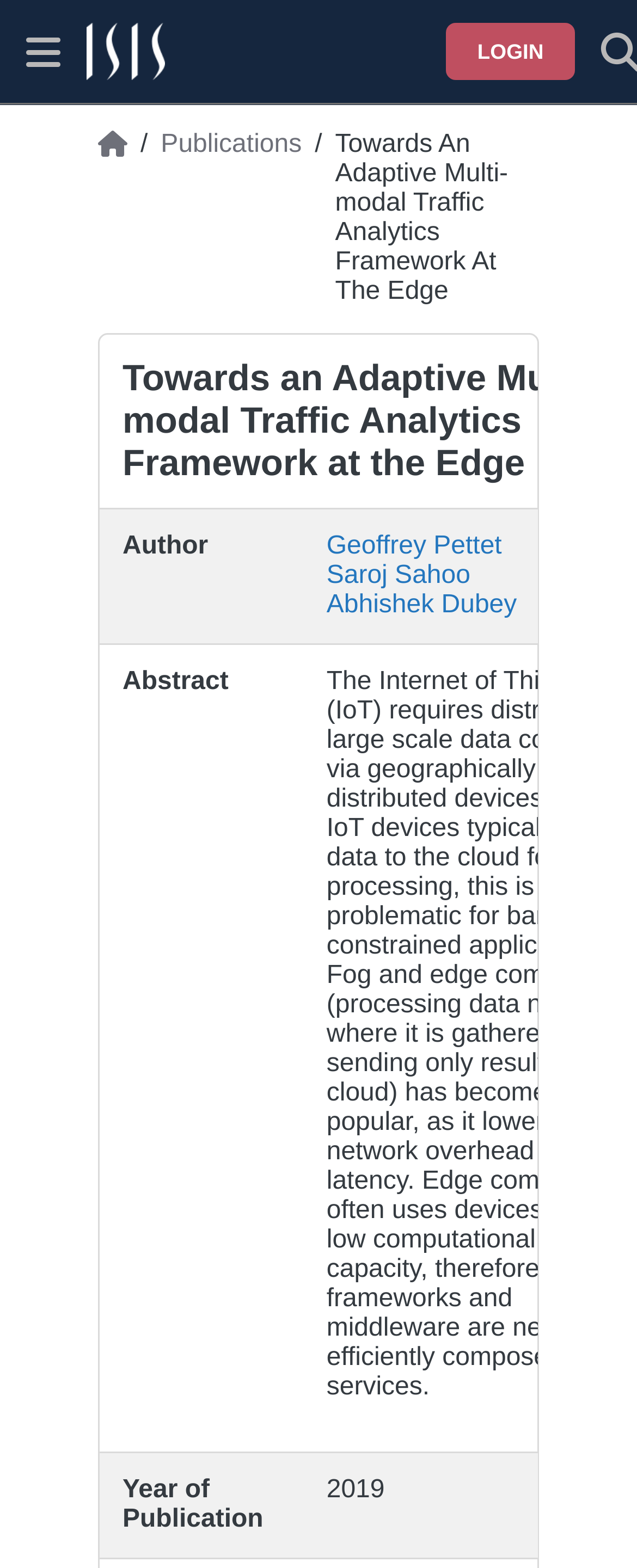Provide the bounding box coordinates of the HTML element described as: "aria-label="Show site menu"". The bounding box coordinates should be four float numbers between 0 and 1, i.e., [left, top, right, bottom].

[0.041, 0.02, 0.095, 0.045]